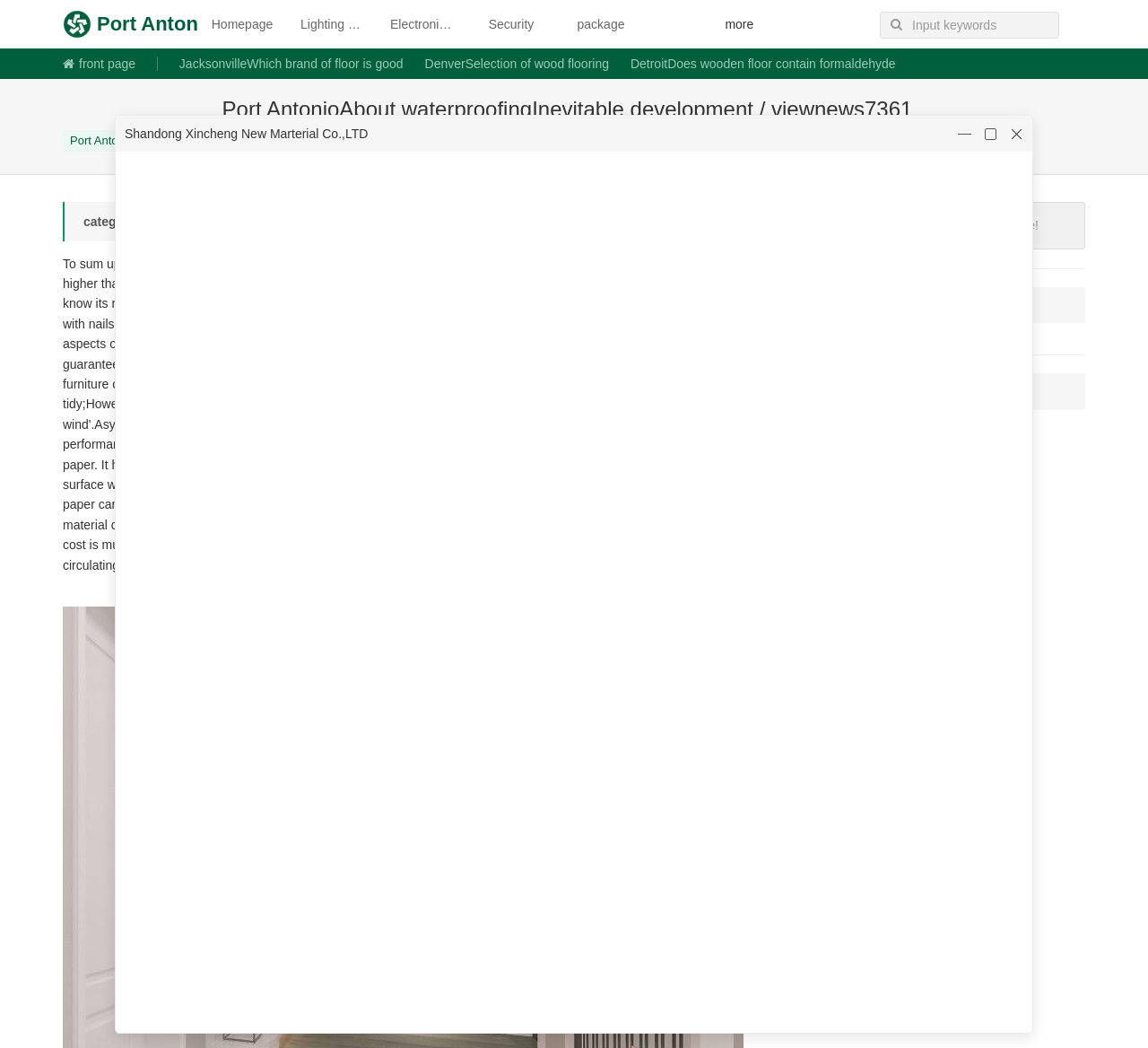Summarize the webpage comprehensively, mentioning all visible components.

This webpage appears to be a blog or article page focused on environmental protection and waterproofing. At the top, there is a heading that reads "Port Antonio About Waterproofing Inevitable Development" with a link to the same title. Below this heading, there is a row of links to various categories, including "Homepage", "Lighting industry", "Electronic Component", and many others, totaling 34 links.

To the right of these links, there is a search bar with a button and a text input field labeled "Input keywords". Below the search bar, there is a list of 45 links to specific articles or news stories, each with a brief title describing the content. These links are arranged in a grid-like pattern, with three columns and 15 rows.

The articles appear to be related to environmental protection, waterproofing, and construction, with topics such as wood flooring, geothermal heating, and anticorrosive wood flooring. Some of the article titles also mention specific locations, such as Jacksonville, Denver, and London.

At the bottom of the page, there is a blockquote with a category label "Environmental protection /" and a heading that reads "Port Antonio About Waterproofing Inevitable Development / viewnews7361".